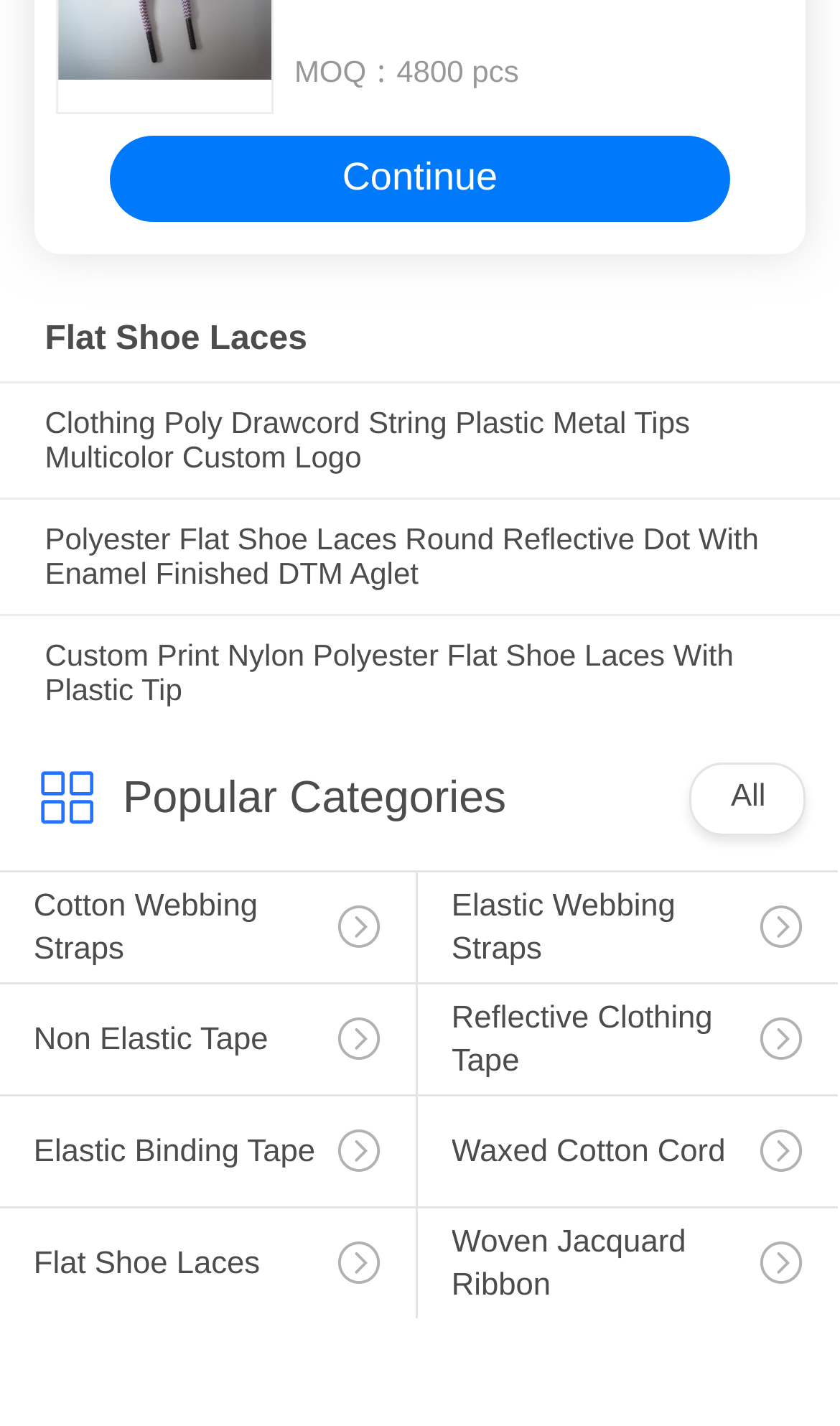Please specify the coordinates of the bounding box for the element that should be clicked to carry out this instruction: "Click on 'Continue'". The coordinates must be four float numbers between 0 and 1, formatted as [left, top, right, bottom].

[0.132, 0.094, 0.868, 0.155]